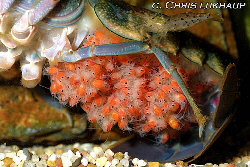Respond to the following query with just one word or a short phrase: 
How many young can a female Red Claw crayfish produce?

500 to 1,400